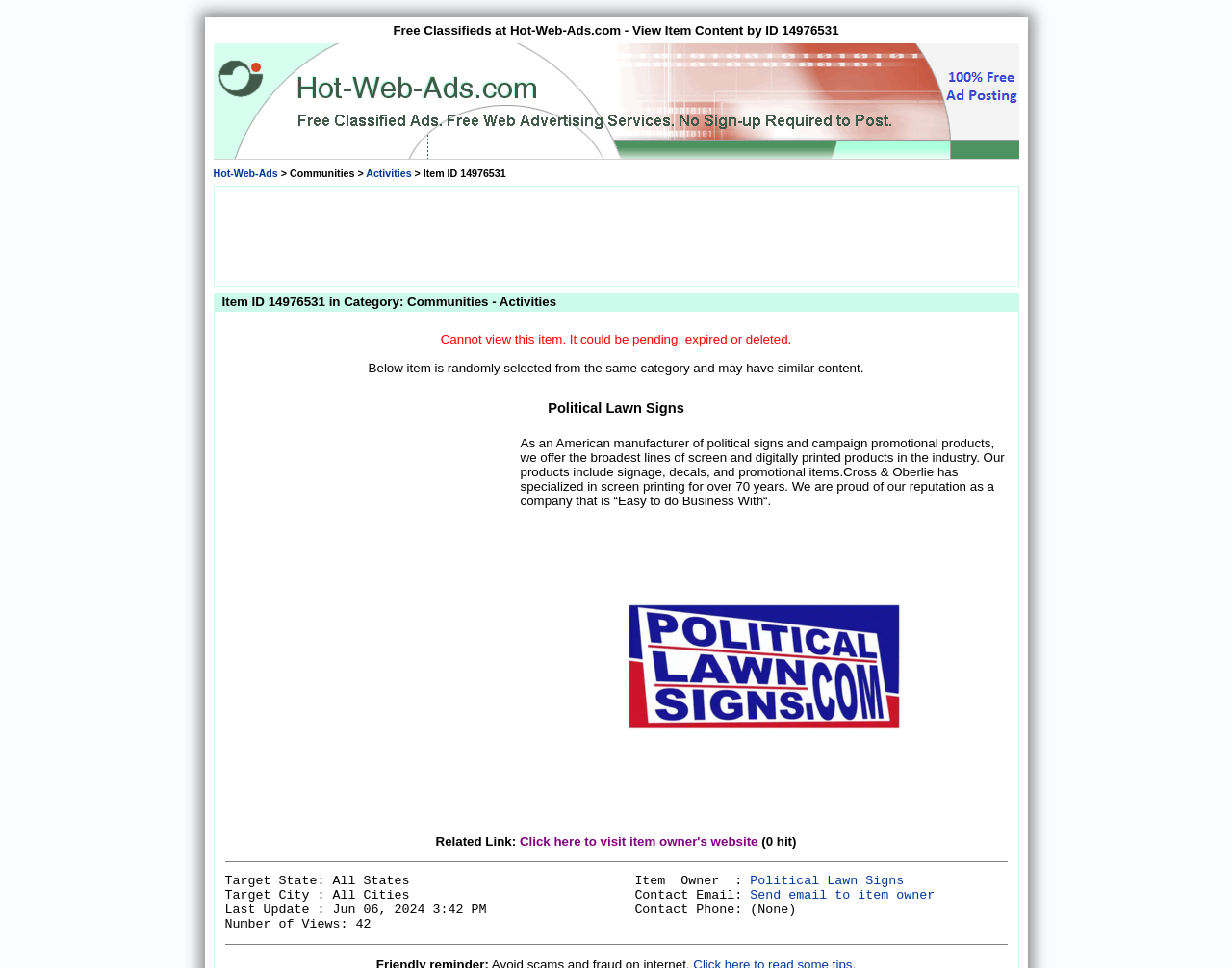Utilize the details in the image to thoroughly answer the following question: What is the category of the item?

I determined the category by looking at the heading 'Item ID 14976531 in Category: Communities - Activities' which indicates that the item belongs to the category 'Communities - Activities'.